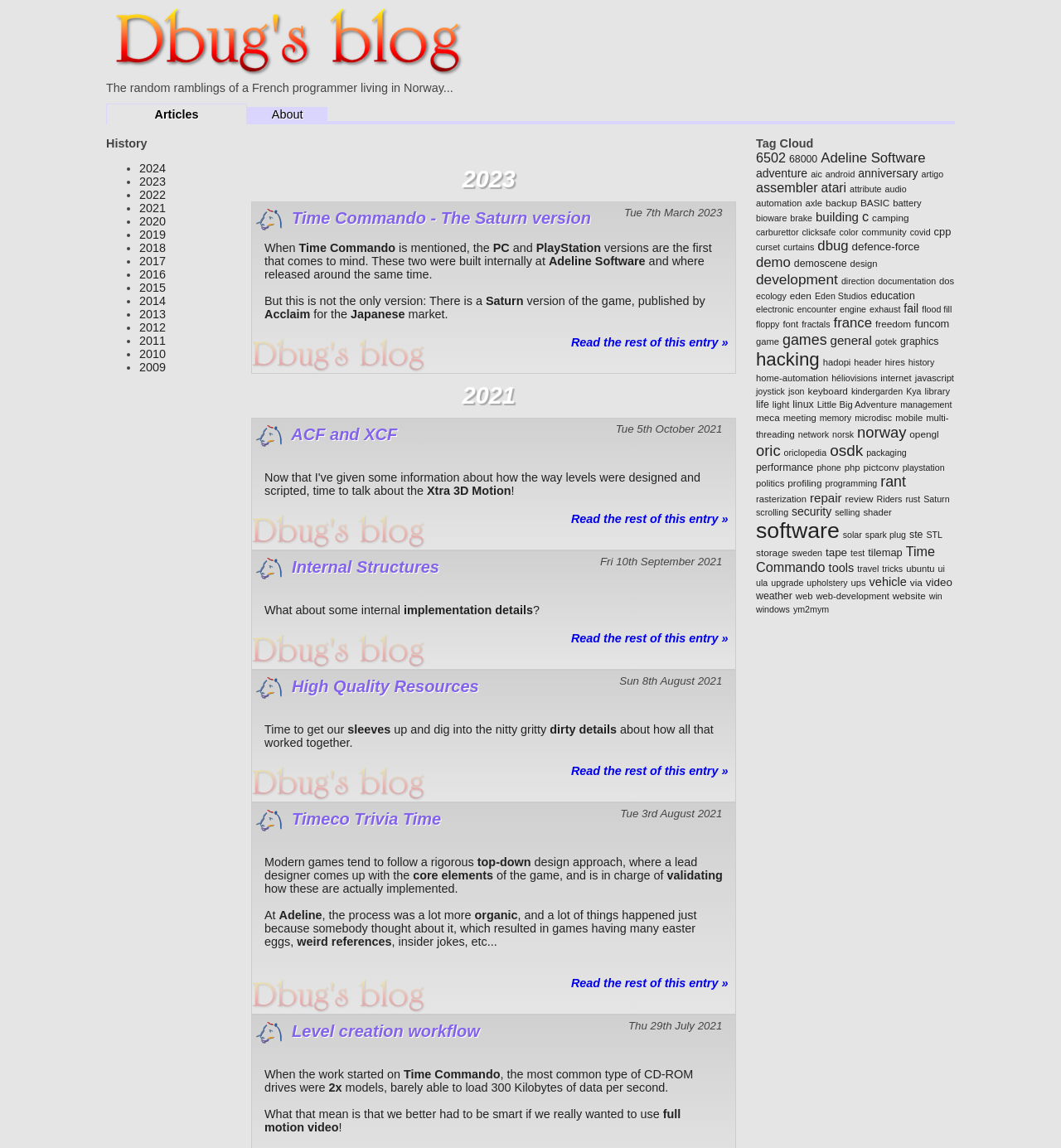Identify the bounding box coordinates of the section that should be clicked to achieve the task described: "View the rest of the article from 7th March 2023".

[0.538, 0.292, 0.686, 0.304]